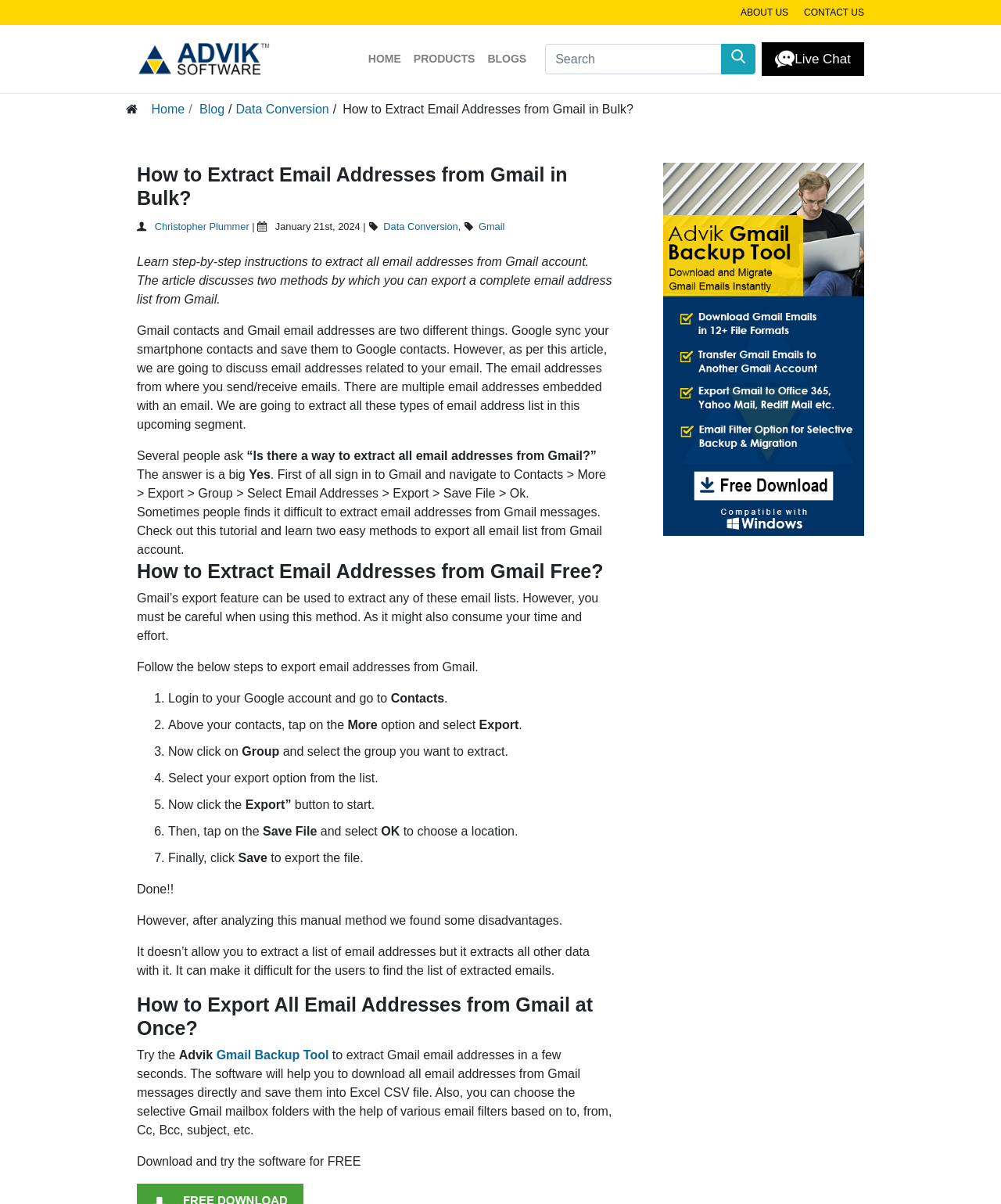Could you please study the image and provide a detailed answer to the question:
What is the purpose of the Advik Gmail Backup Tool?

According to the webpage, the Advik Gmail Backup Tool is a software that can be used to extract Gmail email addresses in a few seconds and save them into an Excel CSV file.